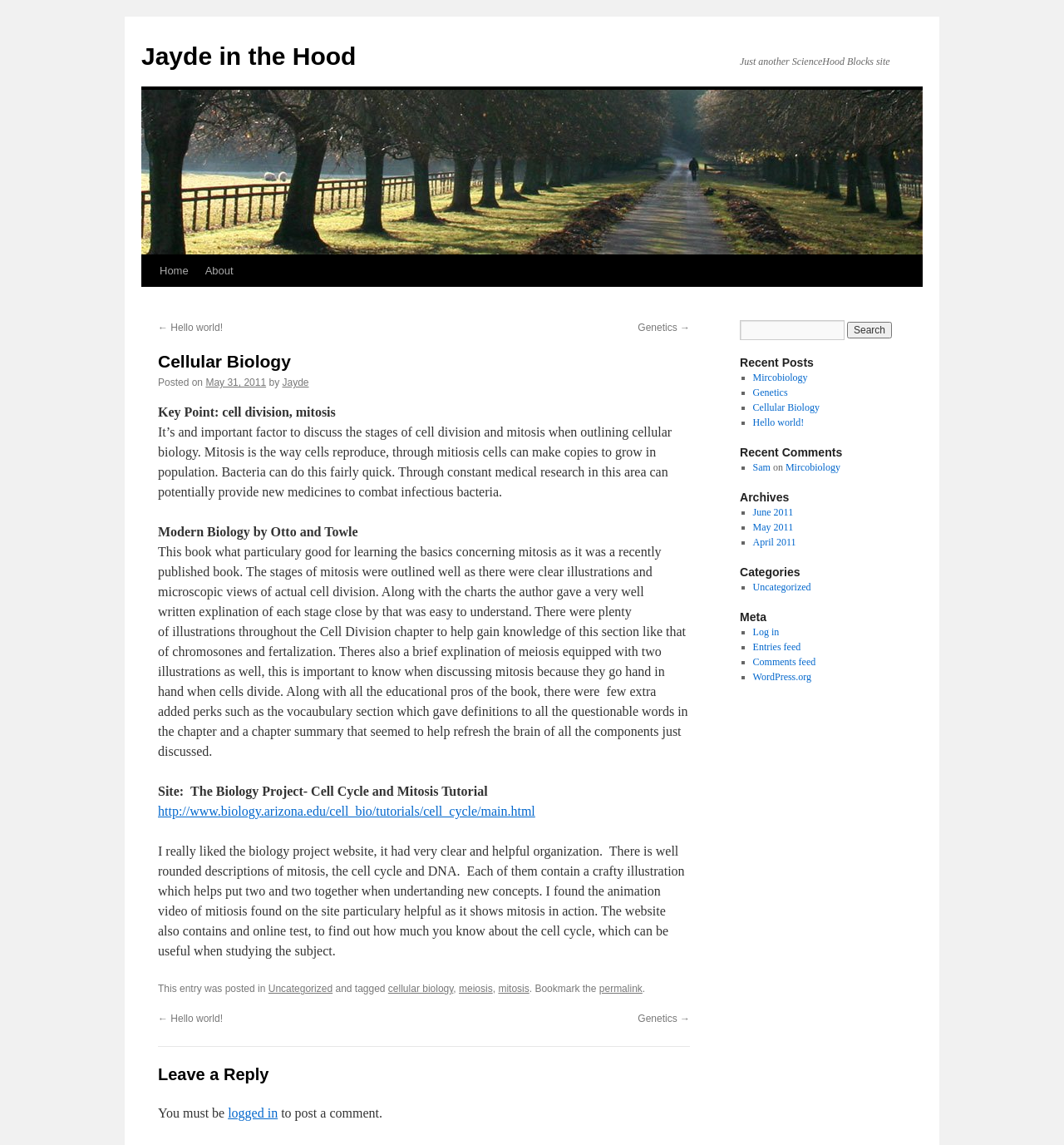Please provide a detailed answer to the question below based on the screenshot: 
How many comments are there on the current post?

There is no comment section or any indication of comments on the current post, so we can assume that there are 0 comments on this post.